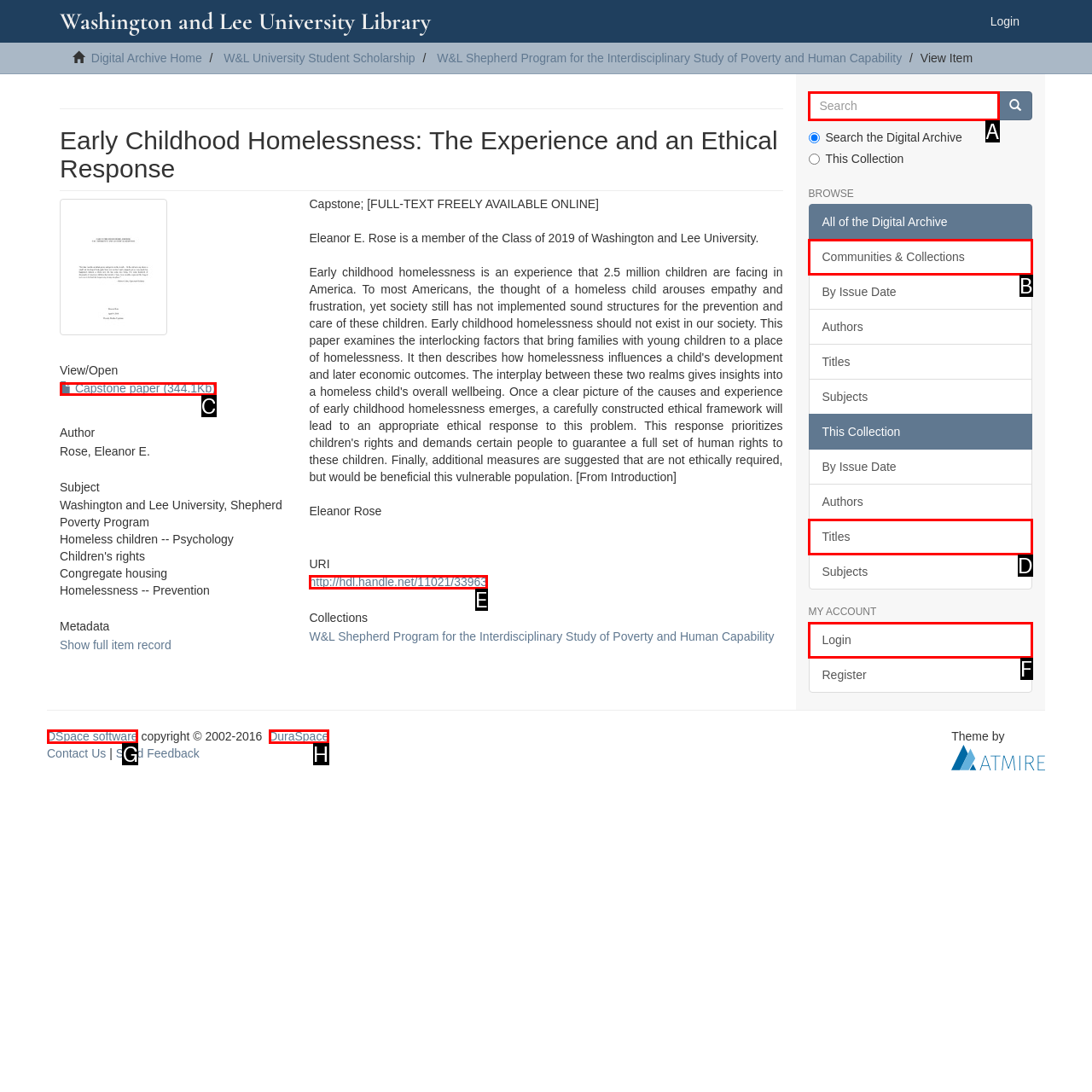What option should you select to complete this task: View the capstone paper? Indicate your answer by providing the letter only.

C